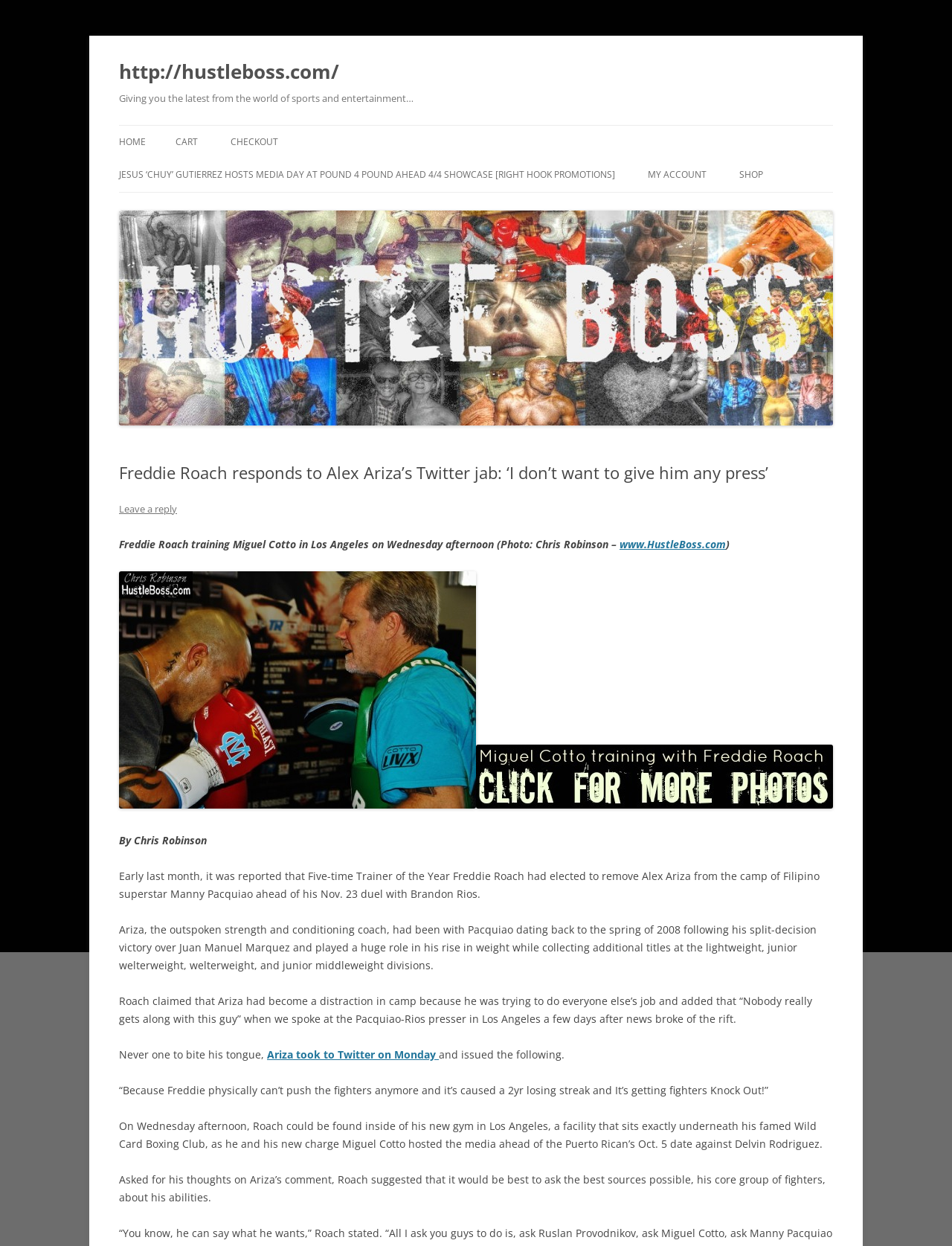Bounding box coordinates are specified in the format (top-left x, top-left y, bottom-right x, bottom-right y). All values are floating point numbers bounded between 0 and 1. Please provide the bounding box coordinate of the region this sentence describes: Leave a Comment

None